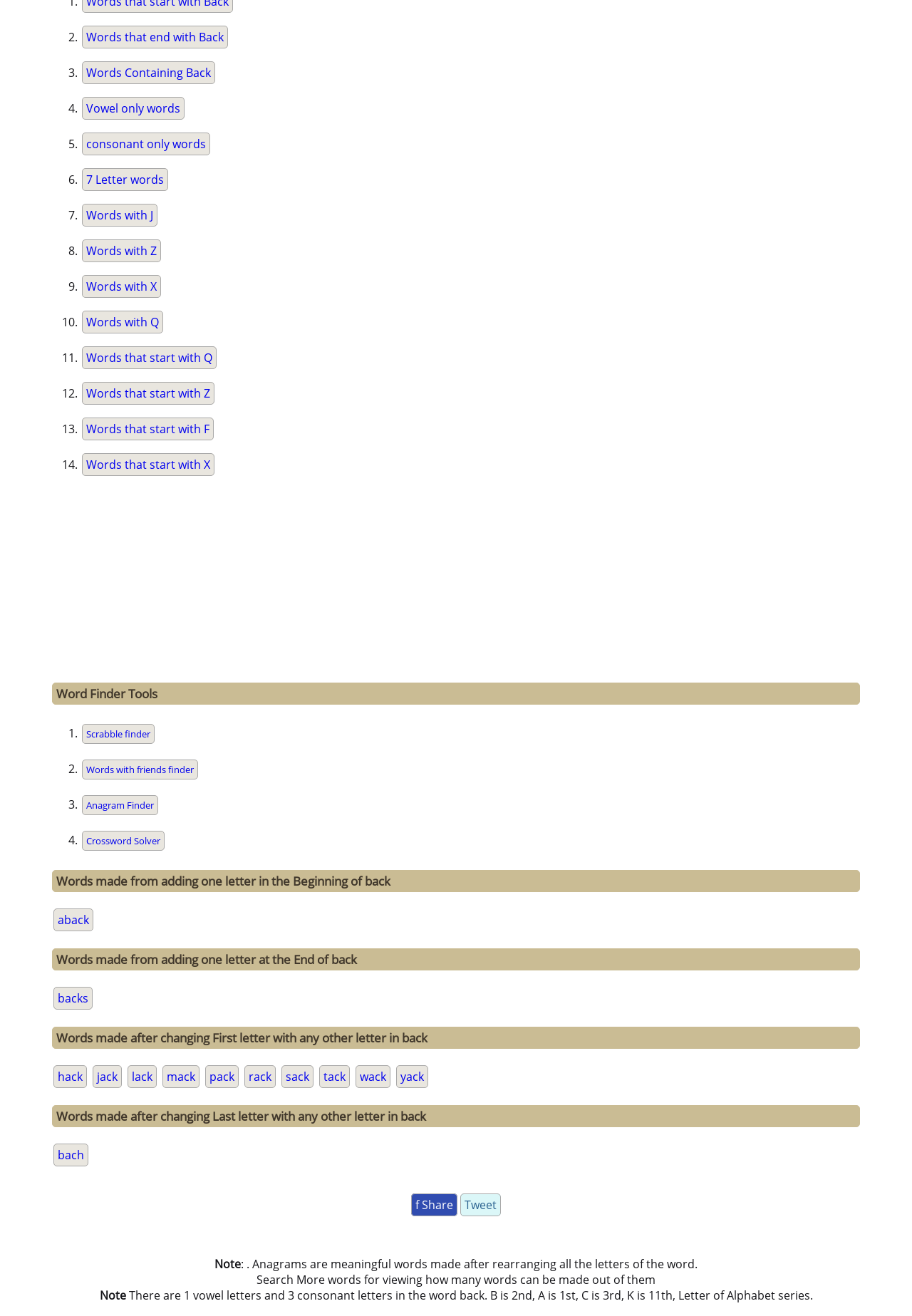What is the first word finder tool listed?
Please use the image to deliver a detailed and complete answer.

By examining the webpage, I found a list of word finder tools. The first item in the list is 'Words that end with Back', which is a link.